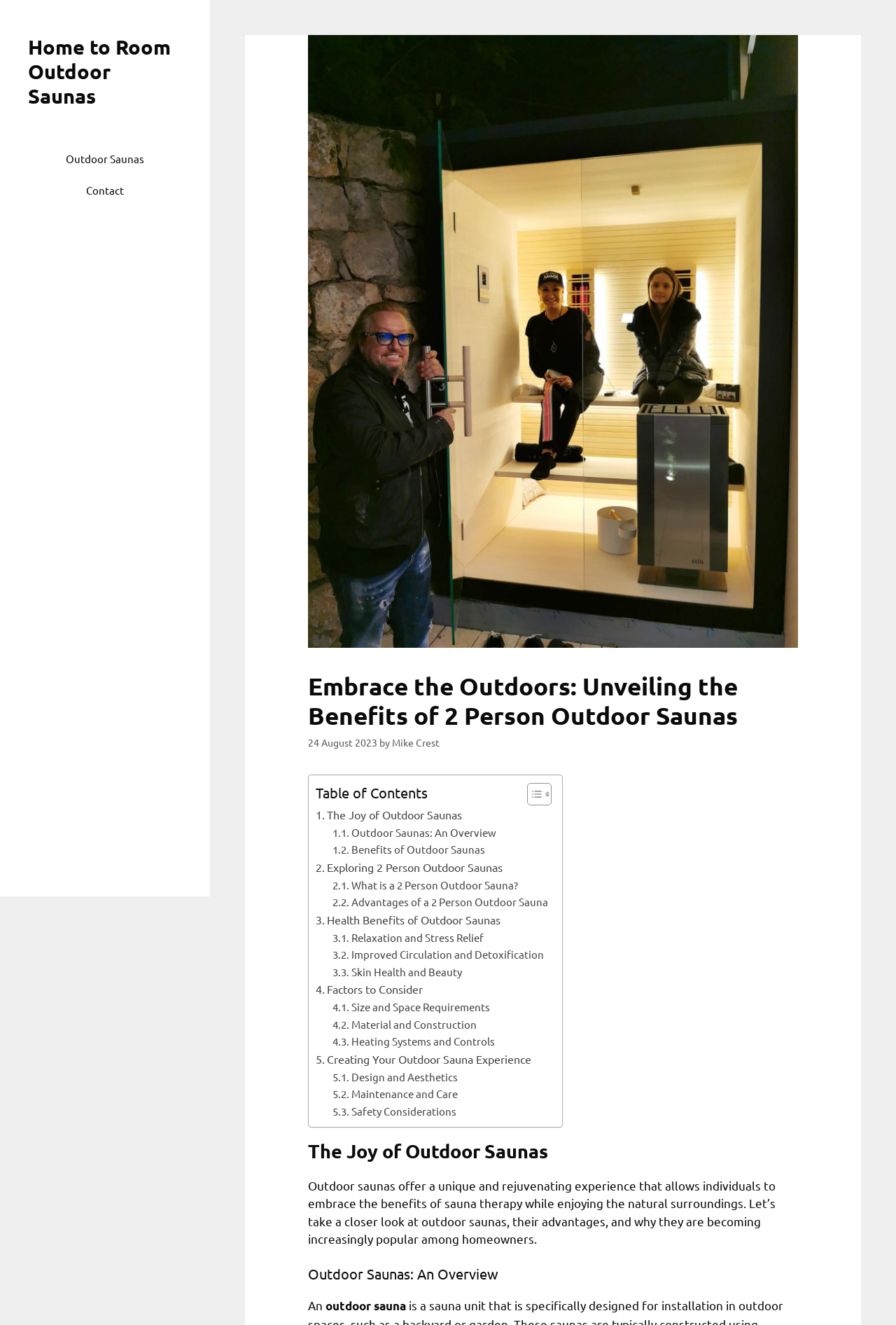What is the title of the webpage?
From the screenshot, provide a brief answer in one word or phrase.

Embrace the Outdoors: Unveiling the Benefits of 2 Person Outdoor Saunas